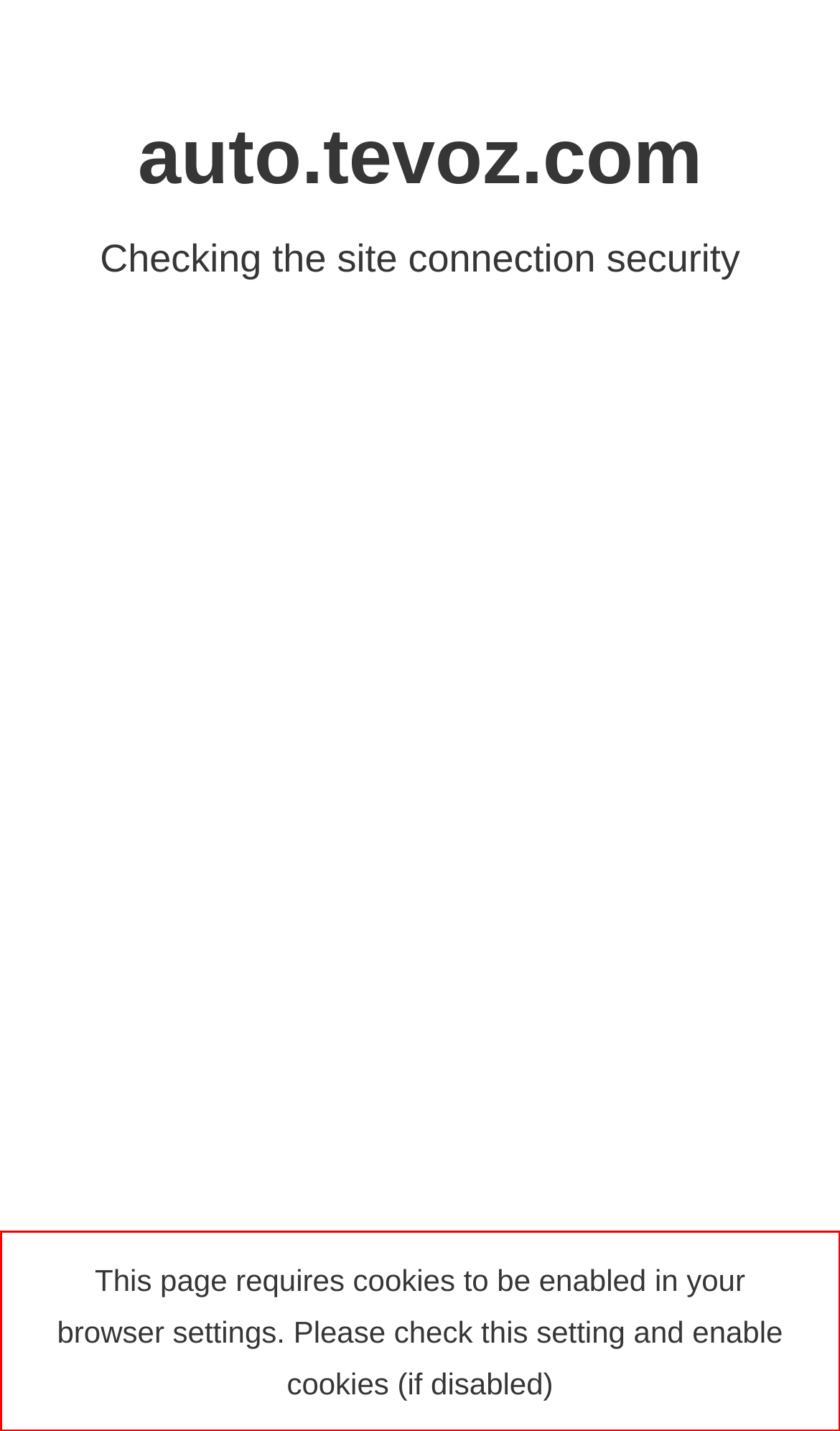Analyze the screenshot of the webpage that features a red bounding box and recognize the text content enclosed within this red bounding box.

This page requires cookies to be enabled in your browser settings. Please check this setting and enable cookies (if disabled)